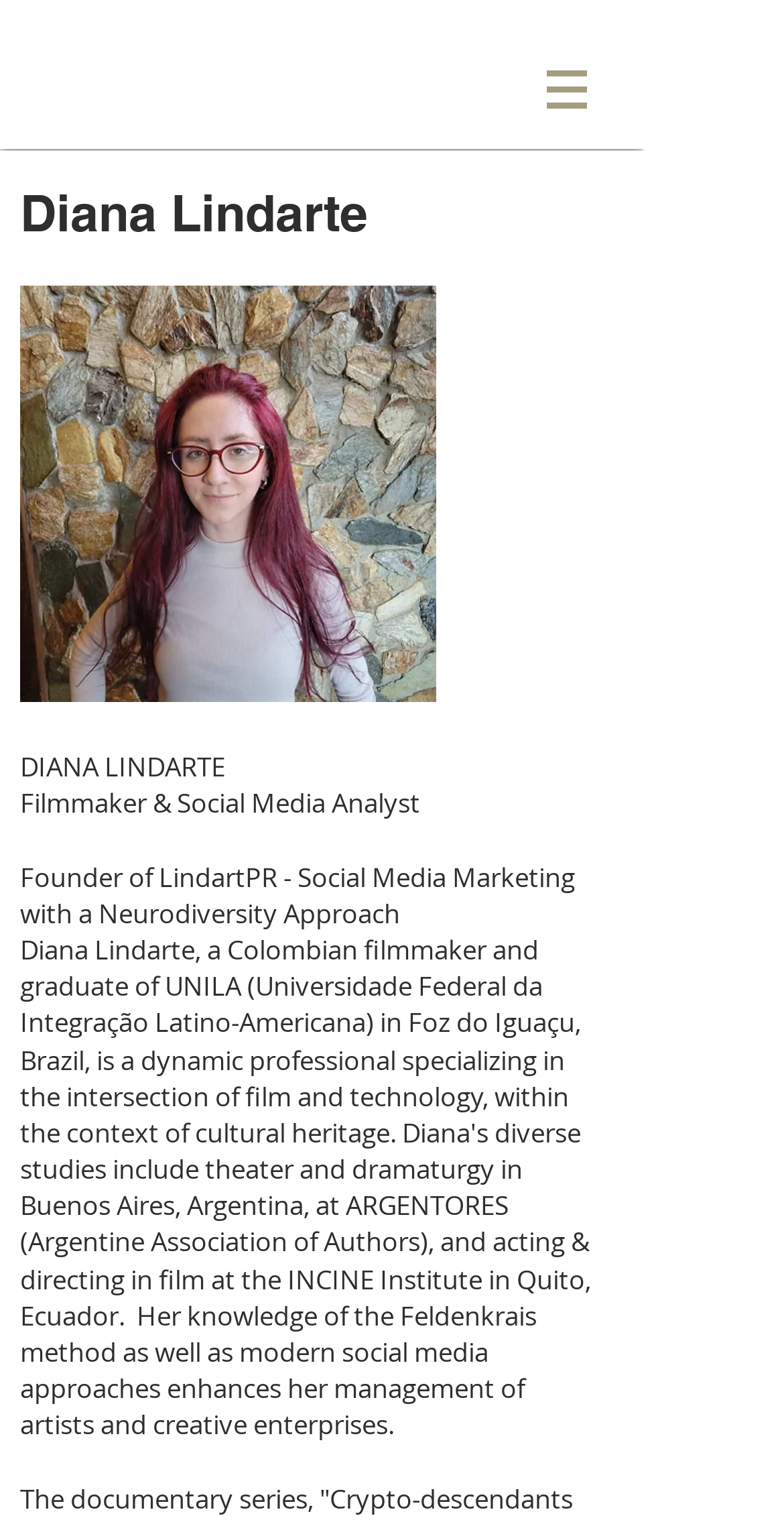Provide a short answer to the following question with just one word or phrase: What is the name of the company founded by Diana Lindarte?

LindartPR